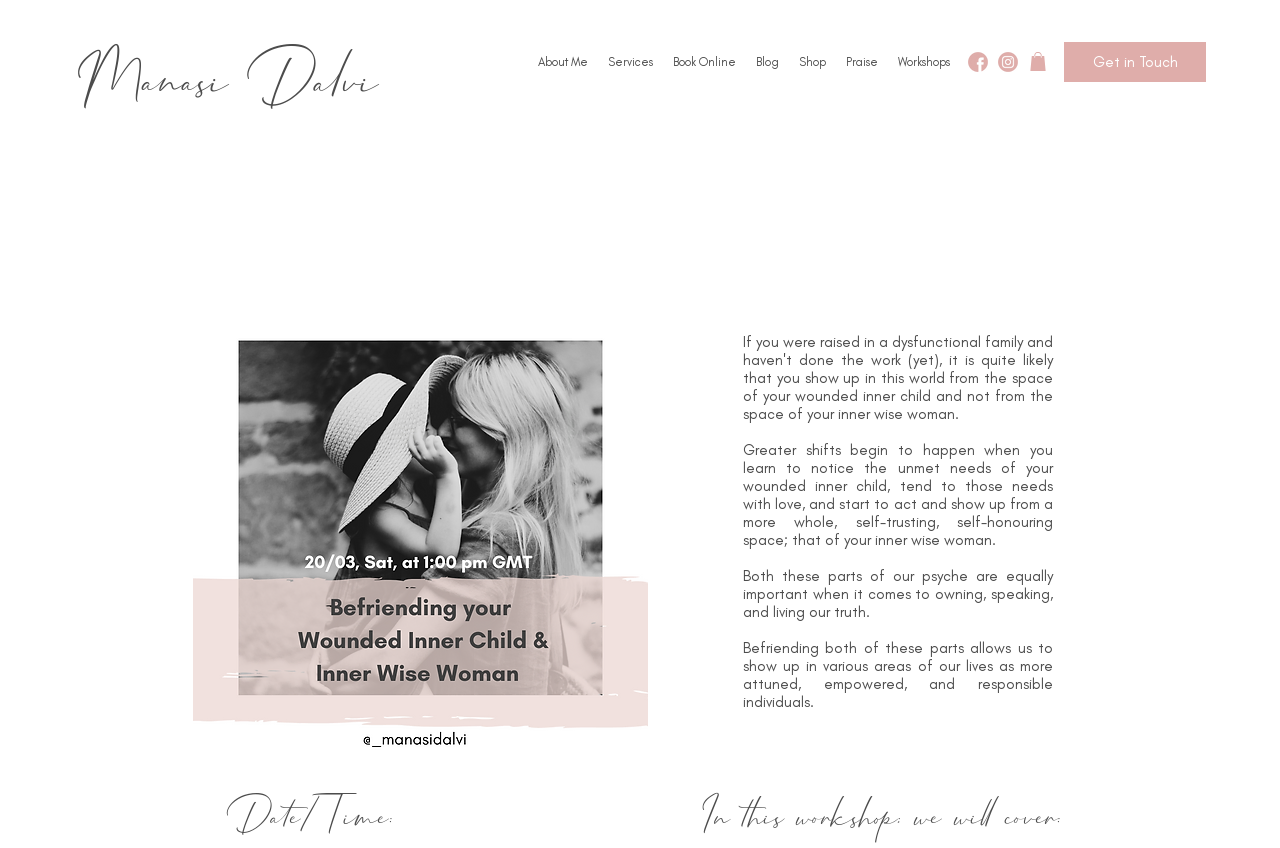Detail the various sections and features present on the webpage.

This webpage is about Manasi Dalvi, likely a personal or professional website. At the top, there is a heading with the name "Manasi Dalvi" which is also a link. Below it, there is a navigation menu with several links, including "About Me", "Services", "Book Online", "Blog", "Shop", "Praise", and "Workshops". These links are aligned horizontally and take up about half of the screen width.

To the right of the navigation menu, there is a social bar with two social media links, each accompanied by an image. Below the social bar, there is a button with an image, but no text.

The main content of the webpage is divided into two sections. On the left, there is a large image, and on the right, there are three blocks of text. The text blocks appear to be quotes or excerpts, discussing the importance of self-awareness and personal growth. The text is written in a poetic and introspective style.

At the bottom of the page, there is a link to "Get in Touch" and an image. There are also two headings, "Date/Time:" and "In this workshop, we will cover:", which suggest that the webpage may be promoting a workshop or event.